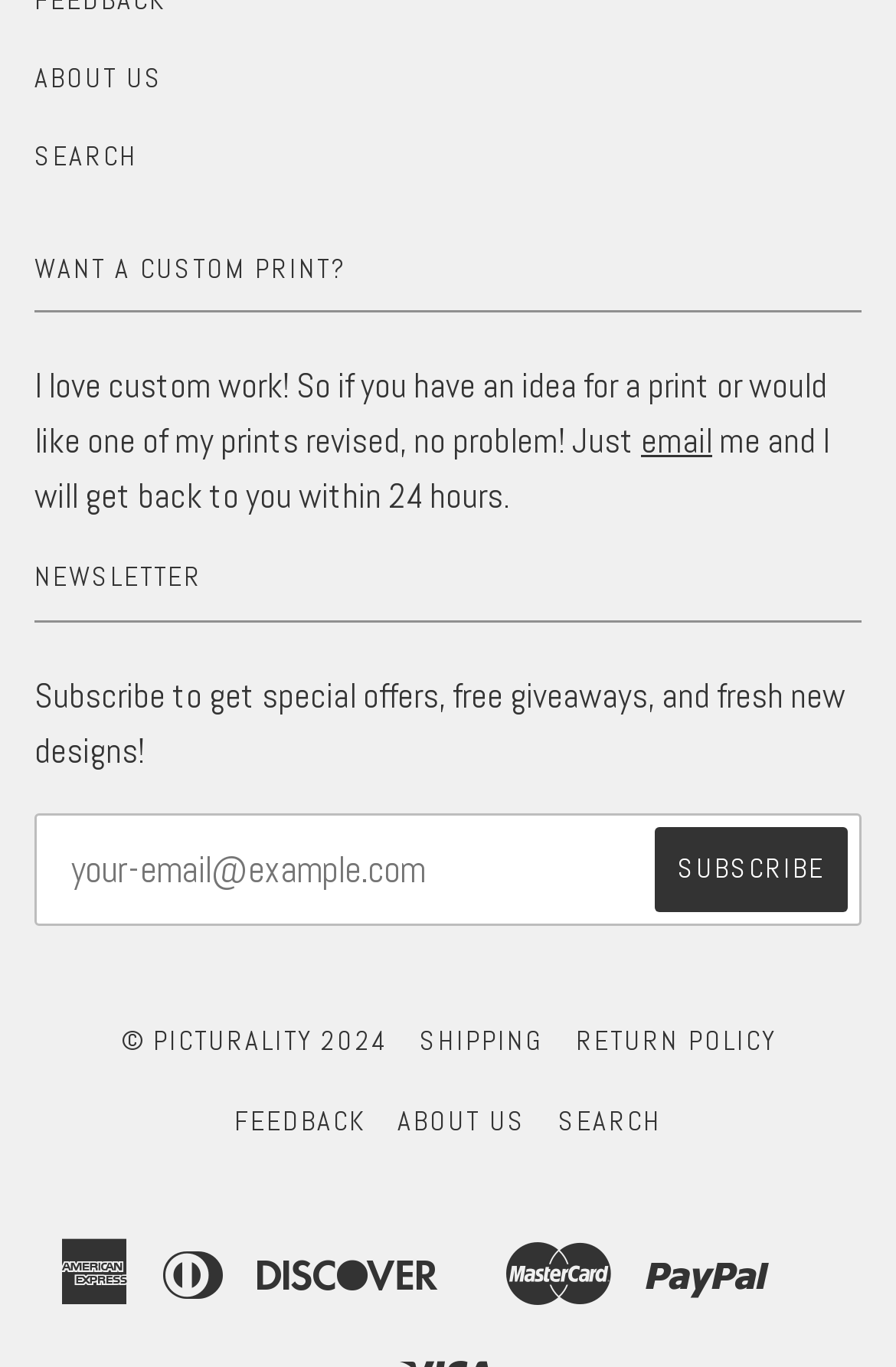Given the content of the image, can you provide a detailed answer to the question?
What is the purpose of the 'SEARCH' link?

The 'SEARCH' link is likely intended to allow users to search the website for specific content, products, or information, as it is a common feature on websites to facilitate user navigation and discovery.